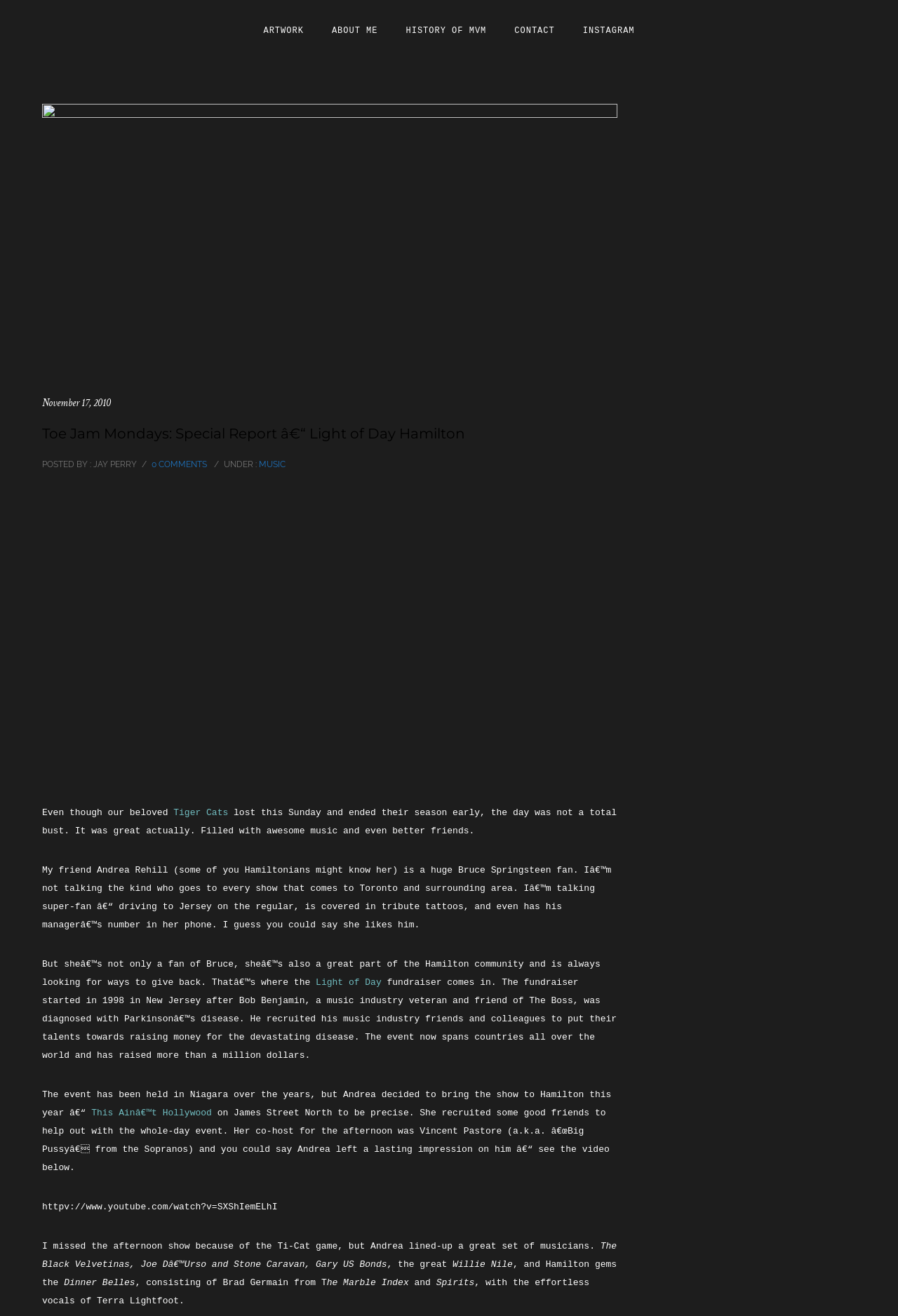Locate the bounding box coordinates of the clickable element to fulfill the following instruction: "Go to Hong Kong Forum". Provide the coordinates as four float numbers between 0 and 1 in the format [left, top, right, bottom].

None